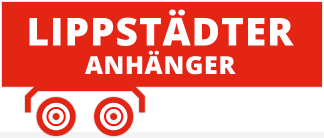Use a single word or phrase to answer the question:
What is illustrated below the company name?

Trailer wheels